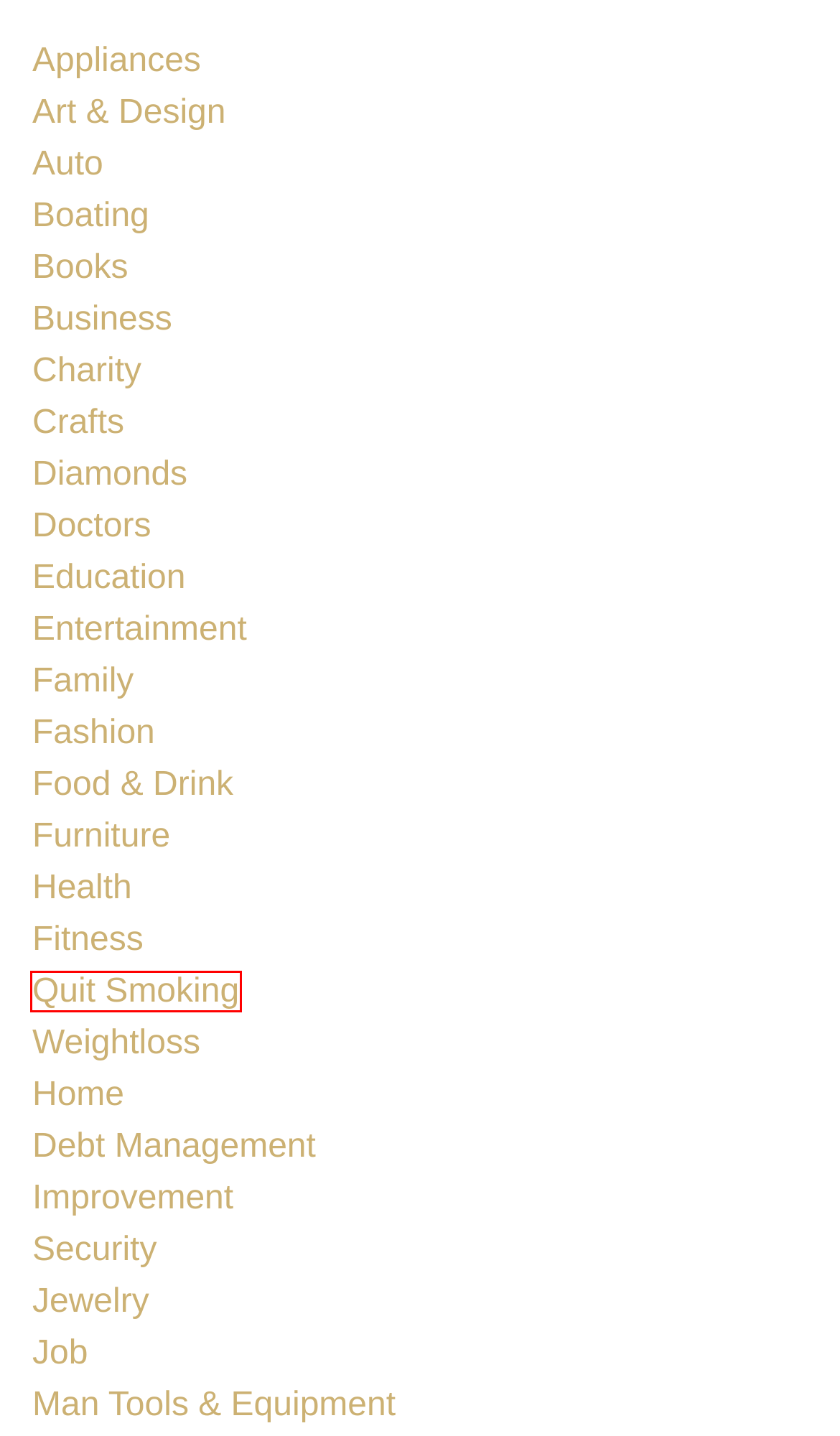Assess the screenshot of a webpage with a red bounding box and determine which webpage description most accurately matches the new page after clicking the element within the red box. Here are the options:
A. Crafts – A Touch of Terrific
B. Man Tools & Equipment – A Touch of Terrific
C. Weightloss – A Touch of Terrific
D. Art & Design – A Touch of Terrific
E. Boating – A Touch of Terrific
F. Quit Smoking – A Touch of Terrific
G. Food & Drink – A Touch of Terrific
H. Charity – A Touch of Terrific

F